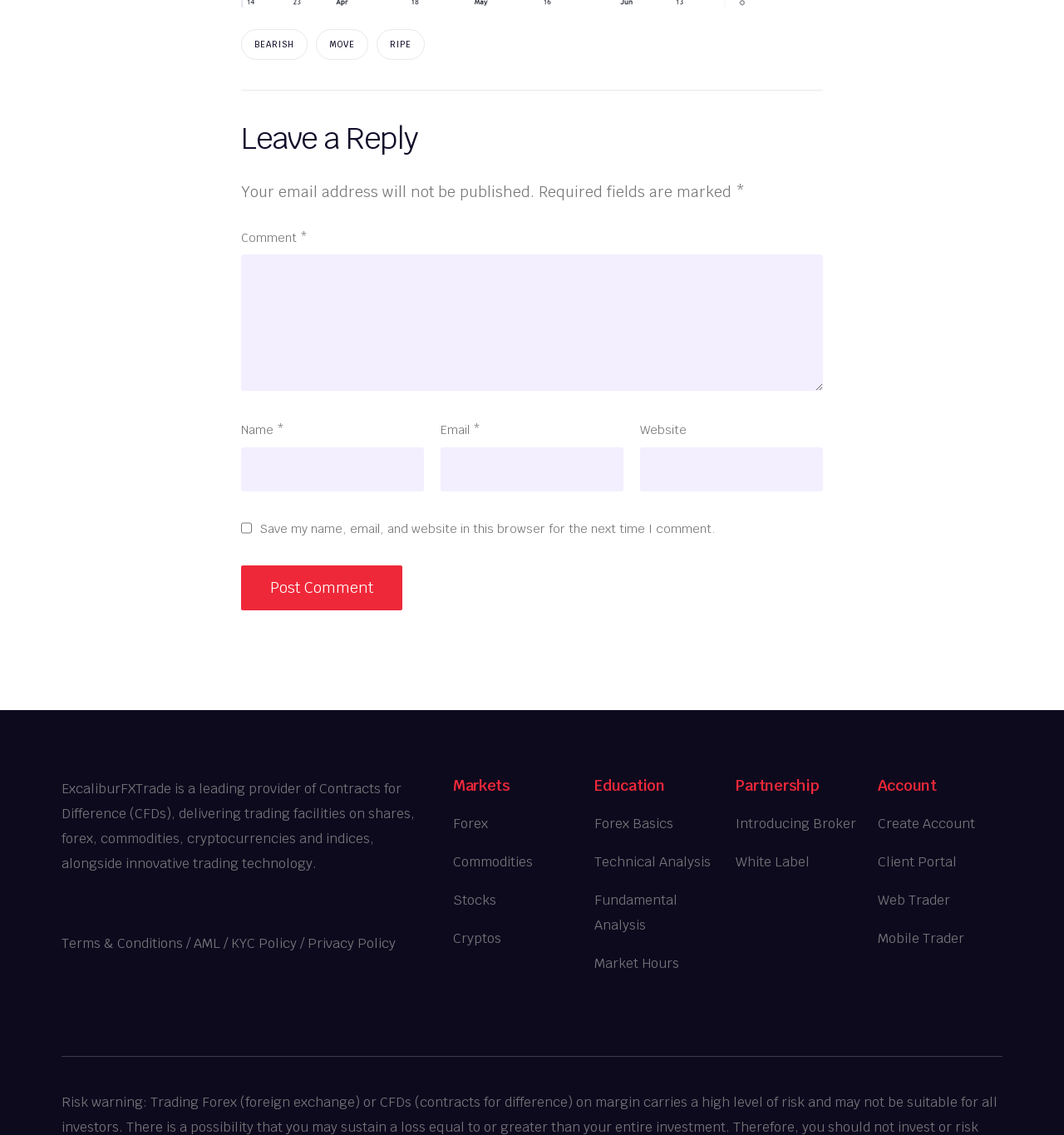Identify the bounding box coordinates for the element you need to click to achieve the following task: "Click on the BEARISH link". The coordinates must be four float values ranging from 0 to 1, formatted as [left, top, right, bottom].

[0.227, 0.026, 0.289, 0.053]